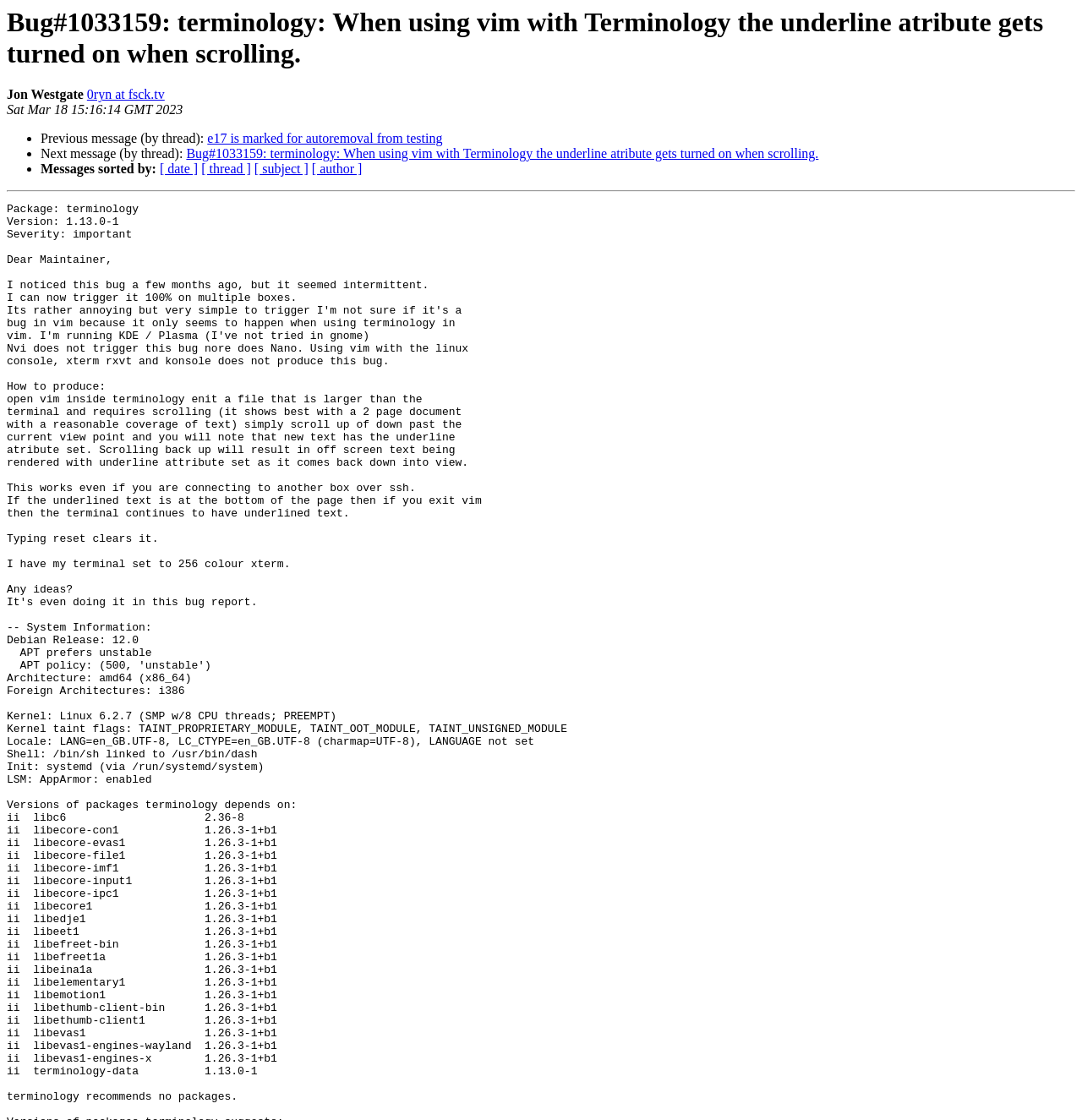Determine the bounding box coordinates for the UI element with the following description: "[ thread ]". The coordinates should be four float numbers between 0 and 1, represented as [left, top, right, bottom].

[0.186, 0.144, 0.232, 0.157]